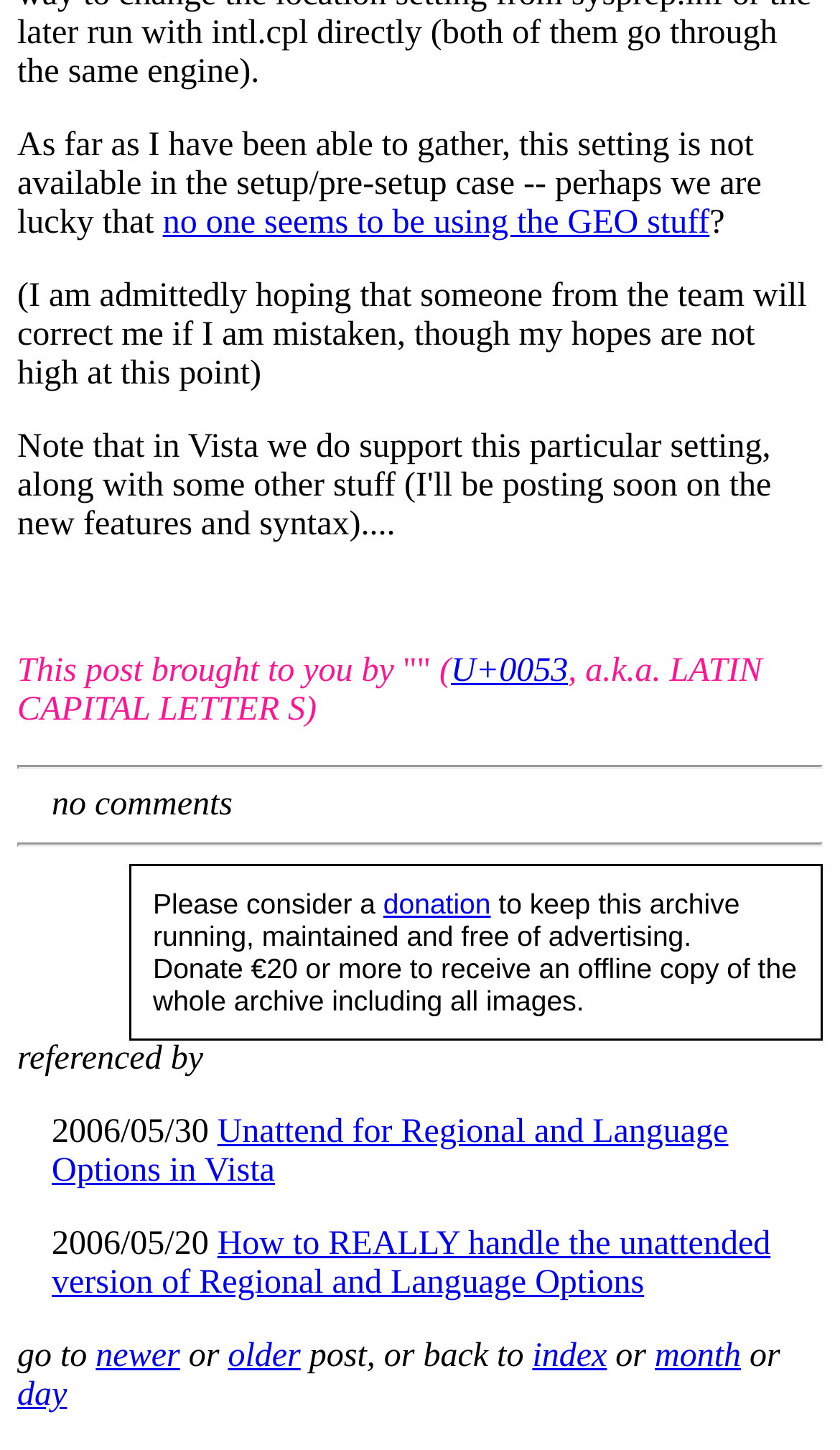Please find the bounding box coordinates of the element that needs to be clicked to perform the following instruction: "click on 'no one seems to be using the GEO stuff'". The bounding box coordinates should be four float numbers between 0 and 1, represented as [left, top, right, bottom].

[0.194, 0.142, 0.845, 0.167]